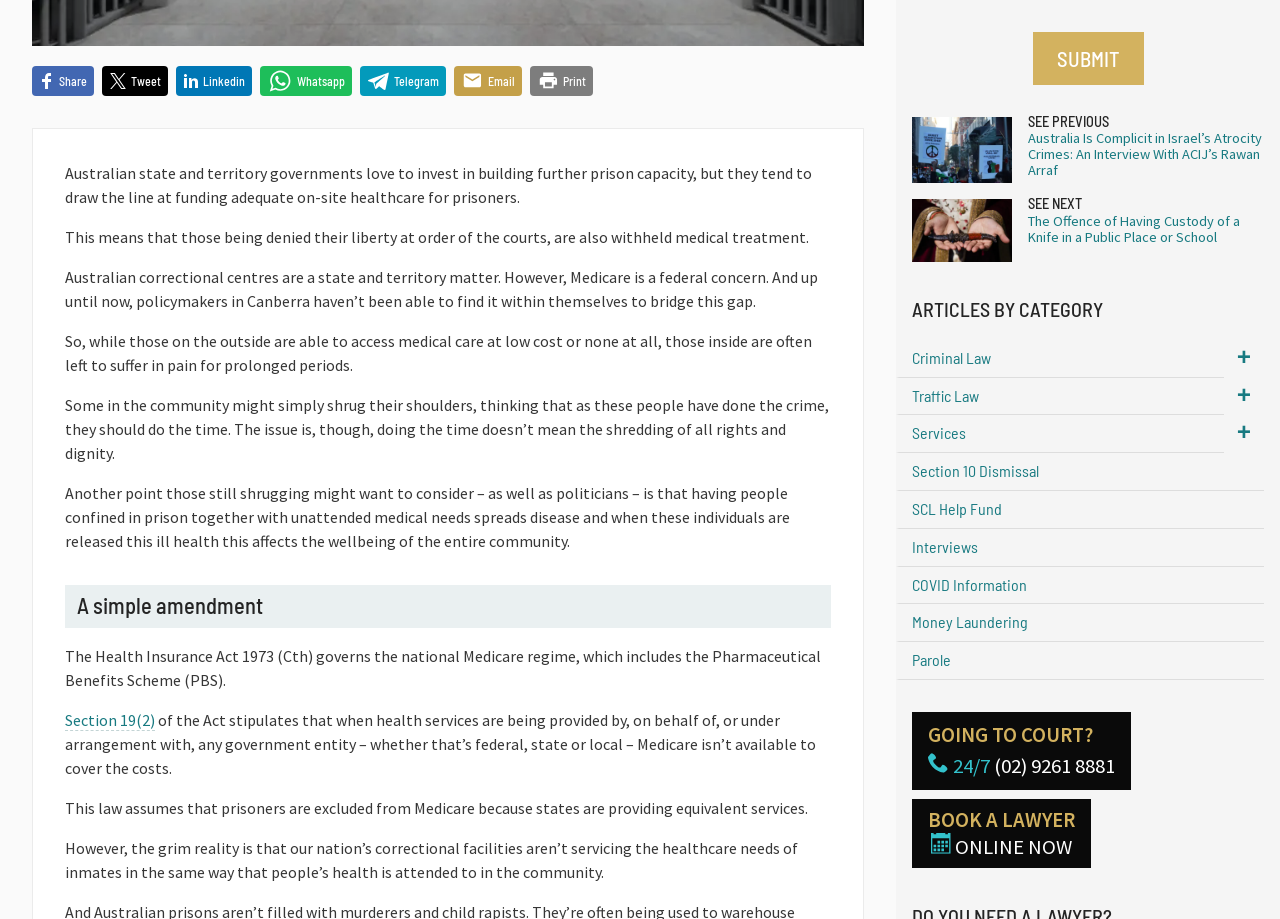Identify and provide the bounding box coordinates of the UI element described: "SUBMIT". The coordinates should be formatted as [left, top, right, bottom], with each number being a float between 0 and 1.

[0.807, 0.035, 0.893, 0.092]